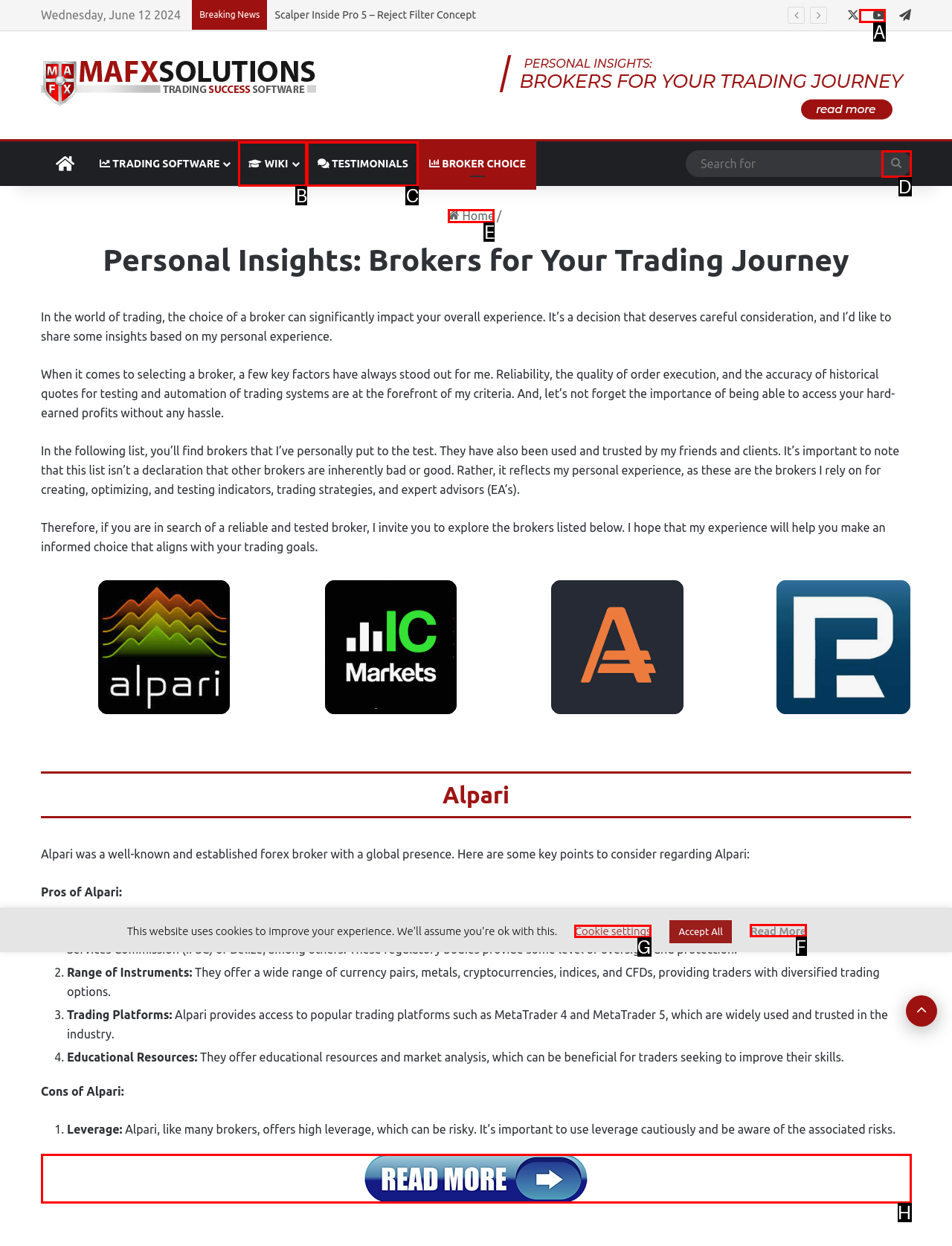Identify the correct UI element to click on to achieve the following task: Read More Respond with the corresponding letter from the given choices.

F